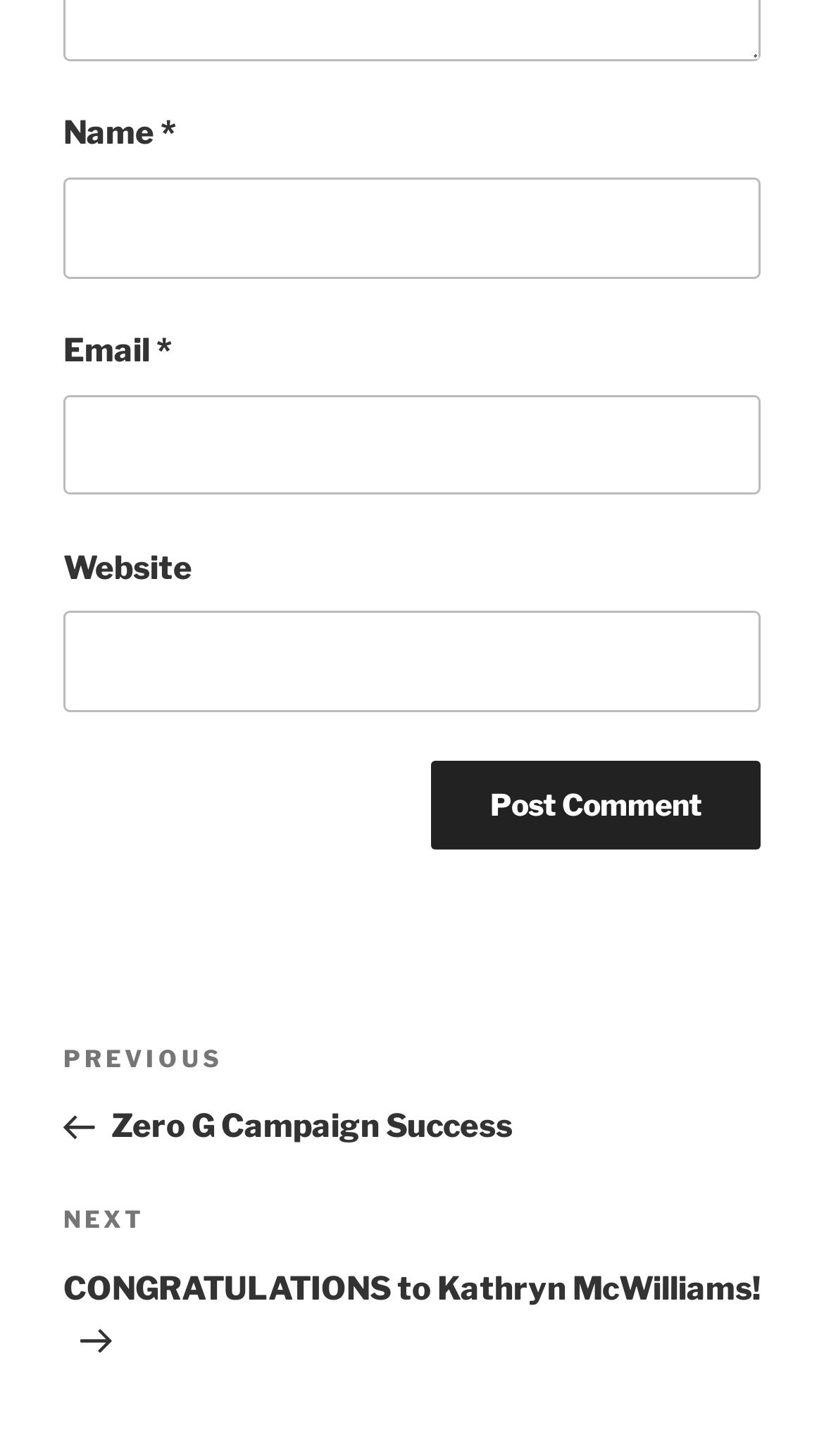What is the purpose of the button?
Answer the question with just one word or phrase using the image.

Post Comment